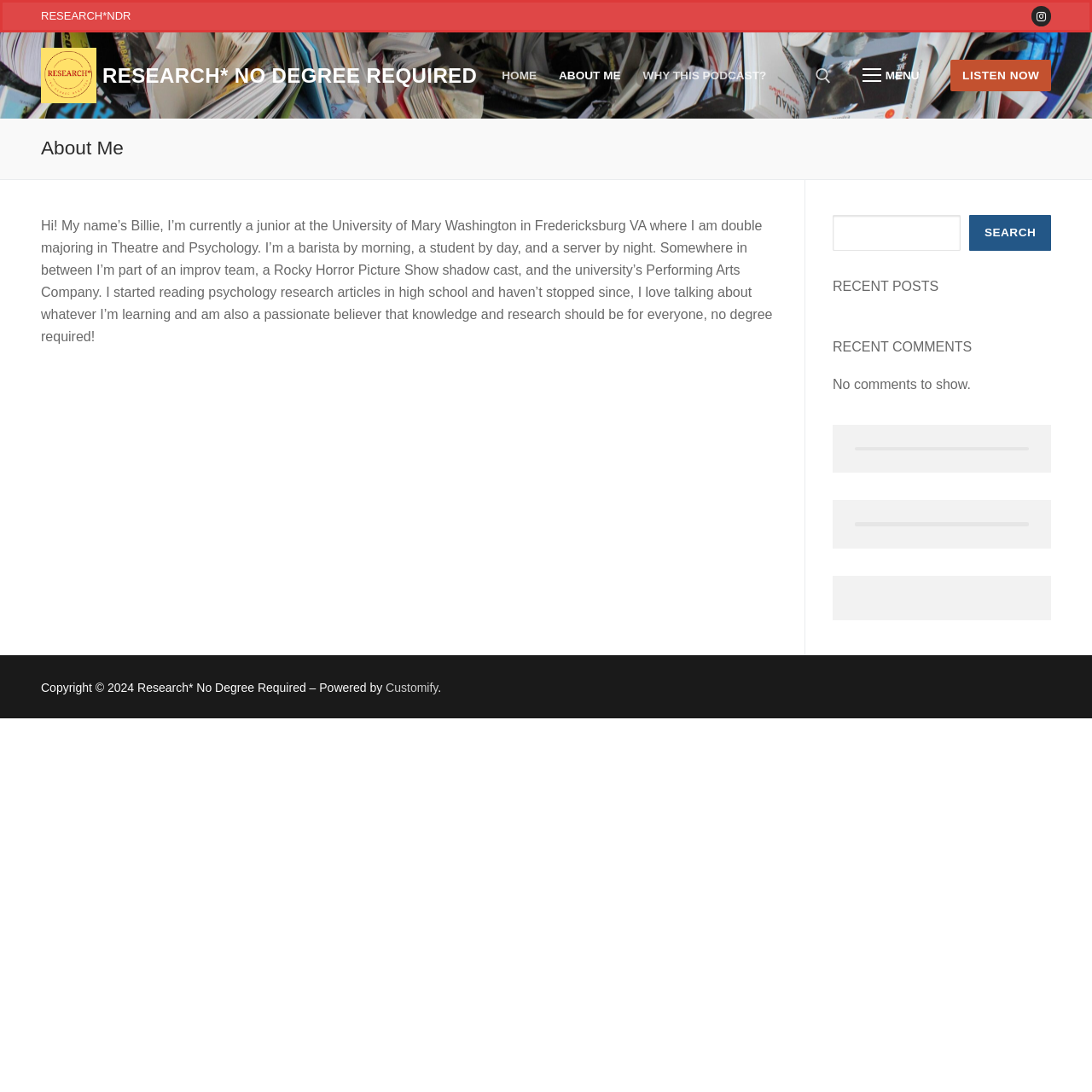What is the podcast about?
Answer the question in a detailed and comprehensive manner.

The answer can be inferred from the webpage title 'About Me – Research* No Degree Required' and the fact that Billie writes about research.